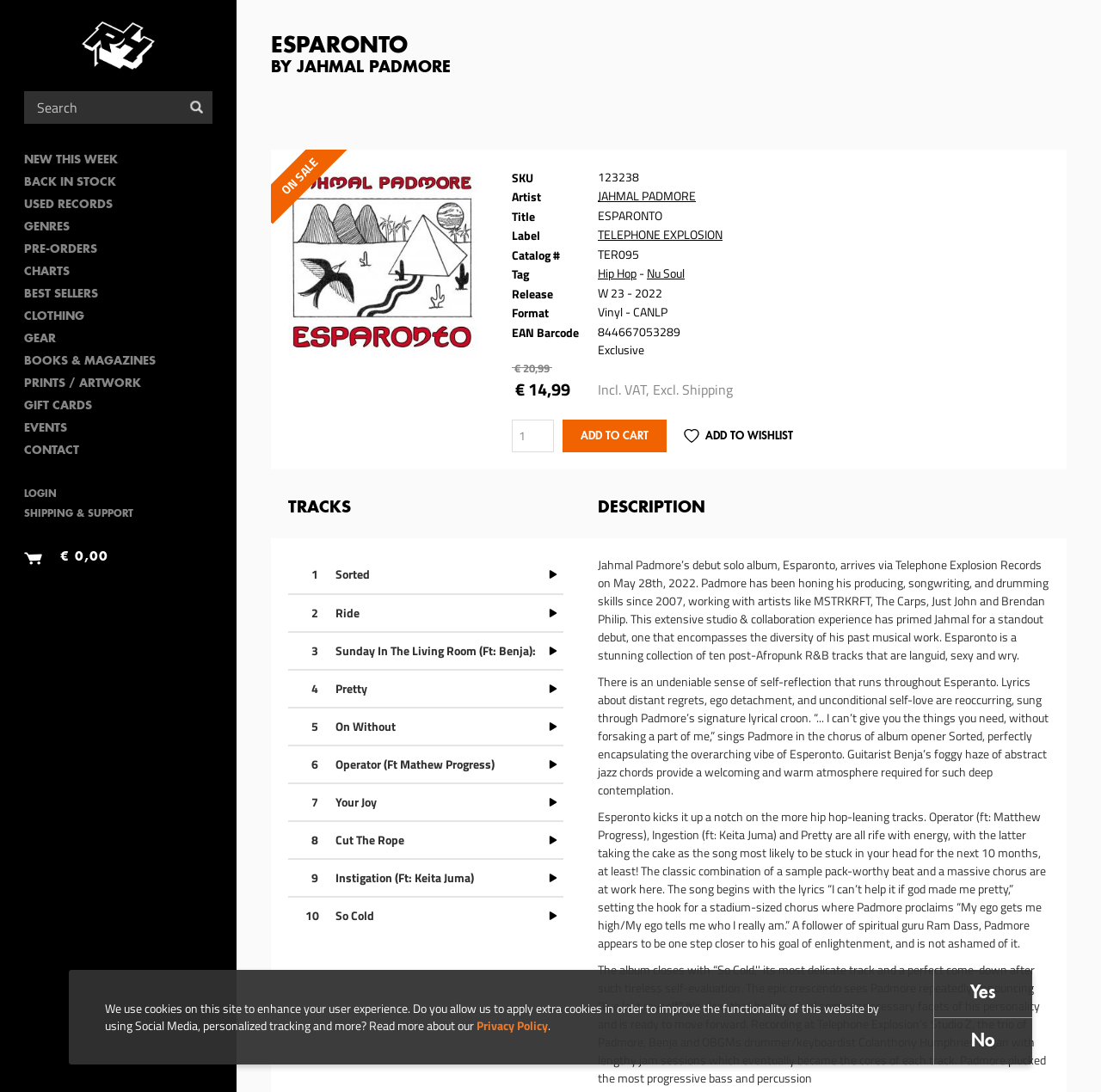Please provide a one-word or phrase answer to the question: 
What is the artist of the album Esparonto?

JAHMAL PADMORE